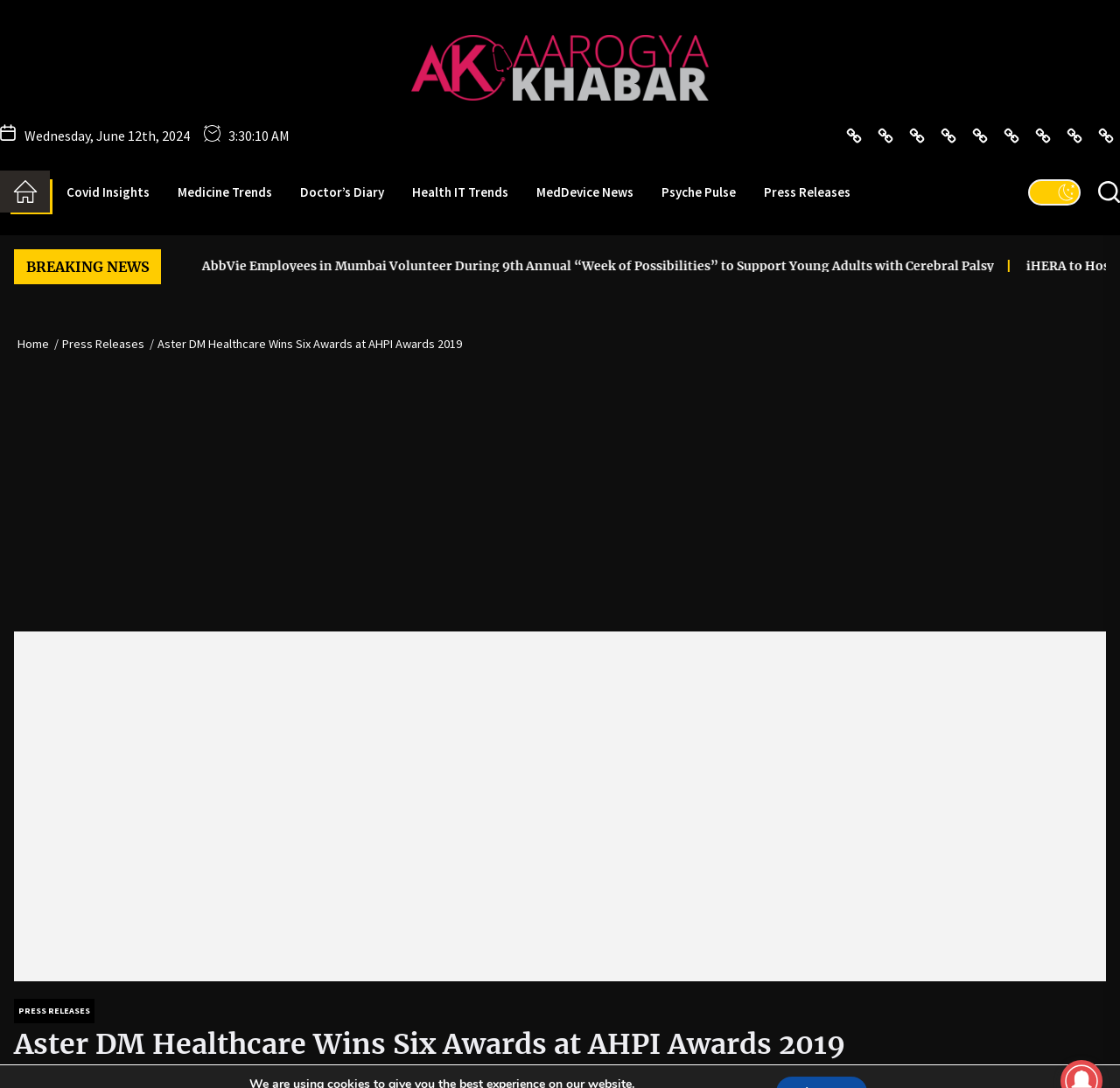Please locate and generate the primary heading on this webpage.

Aster DM Healthcare Wins Six Awards at AHPI Awards 2019